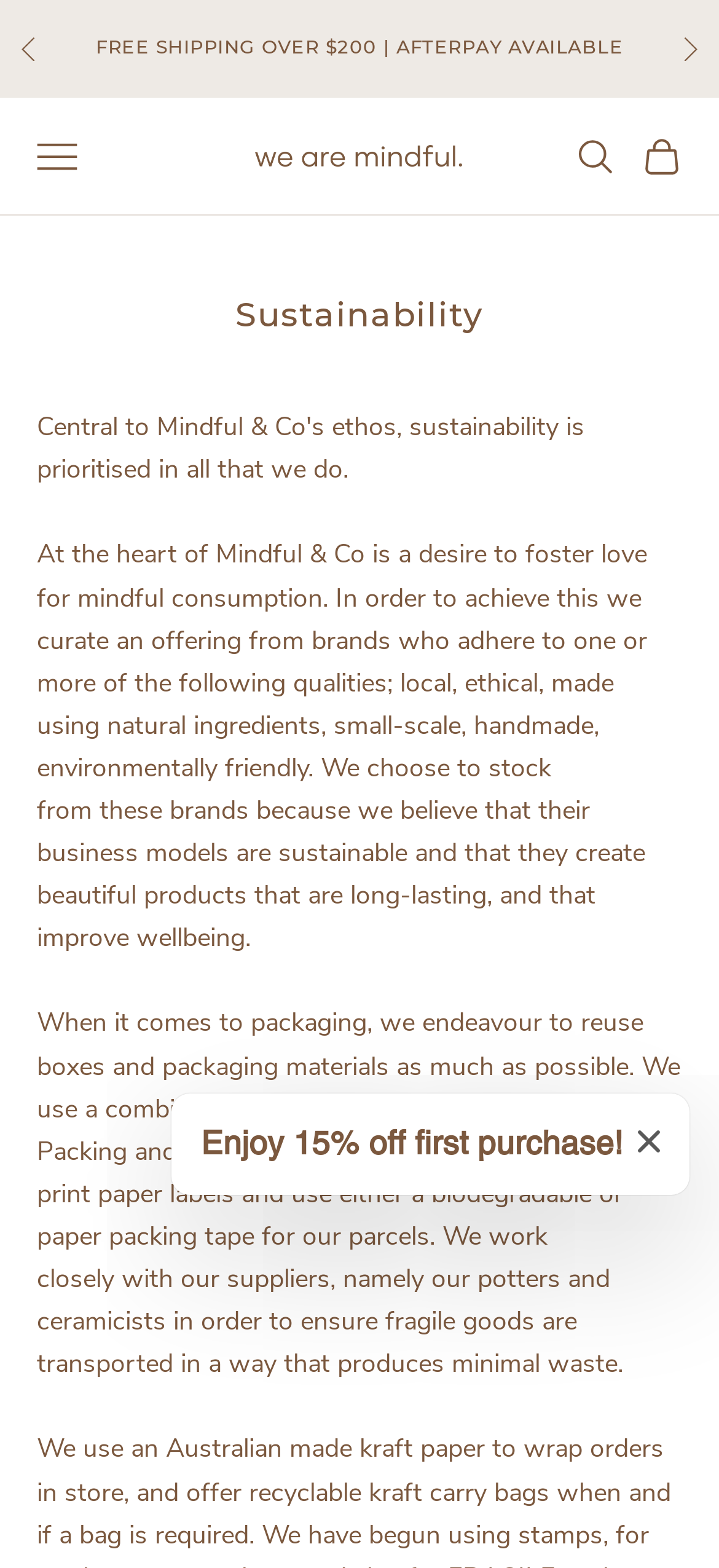Find the bounding box coordinates for the area that should be clicked to accomplish the instruction: "Click the 'Next' button".

[0.944, 0.012, 0.974, 0.051]